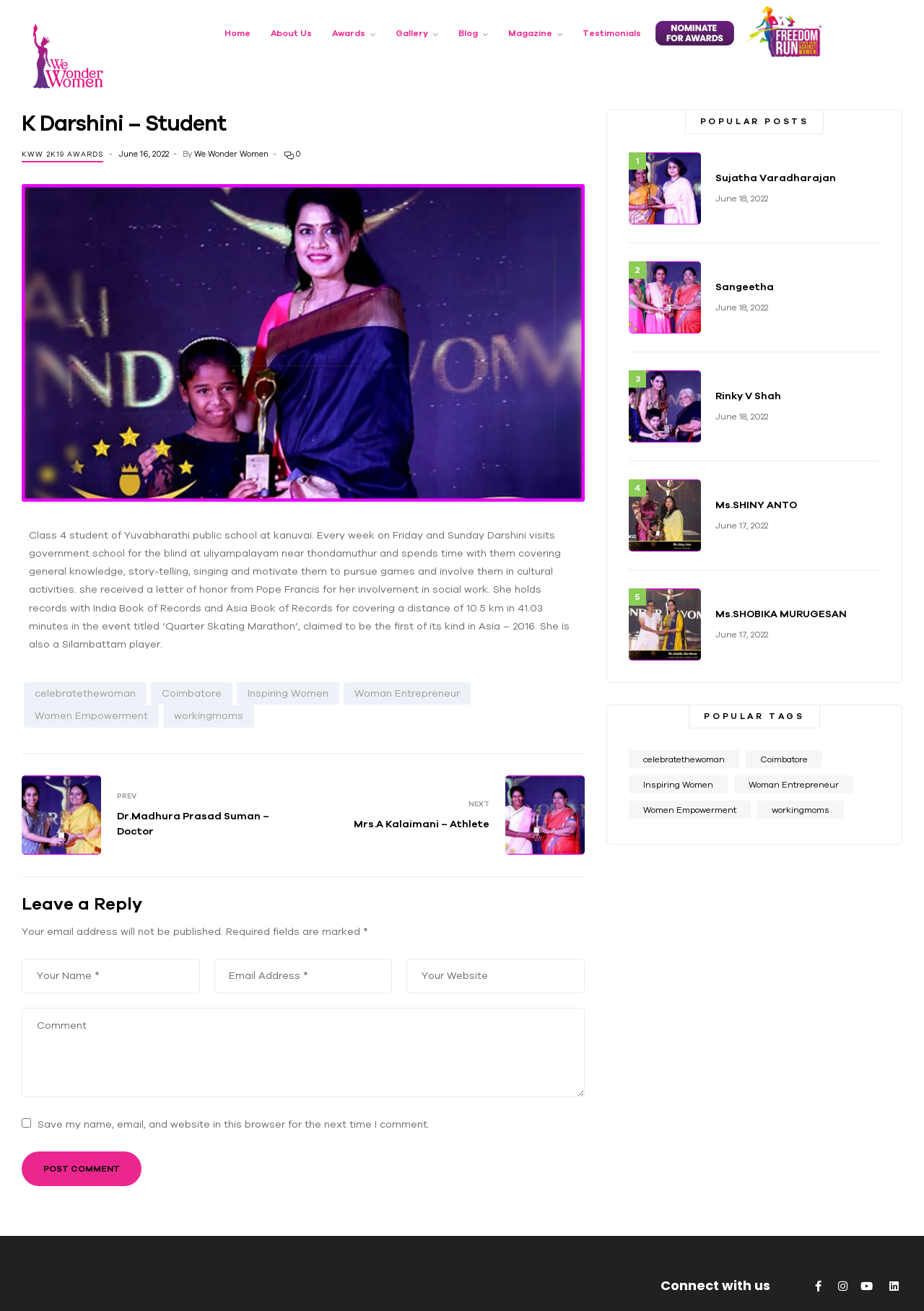Kindly respond to the following question with a single word or a brief phrase: 
What is the purpose of the comment section?

To leave a reply